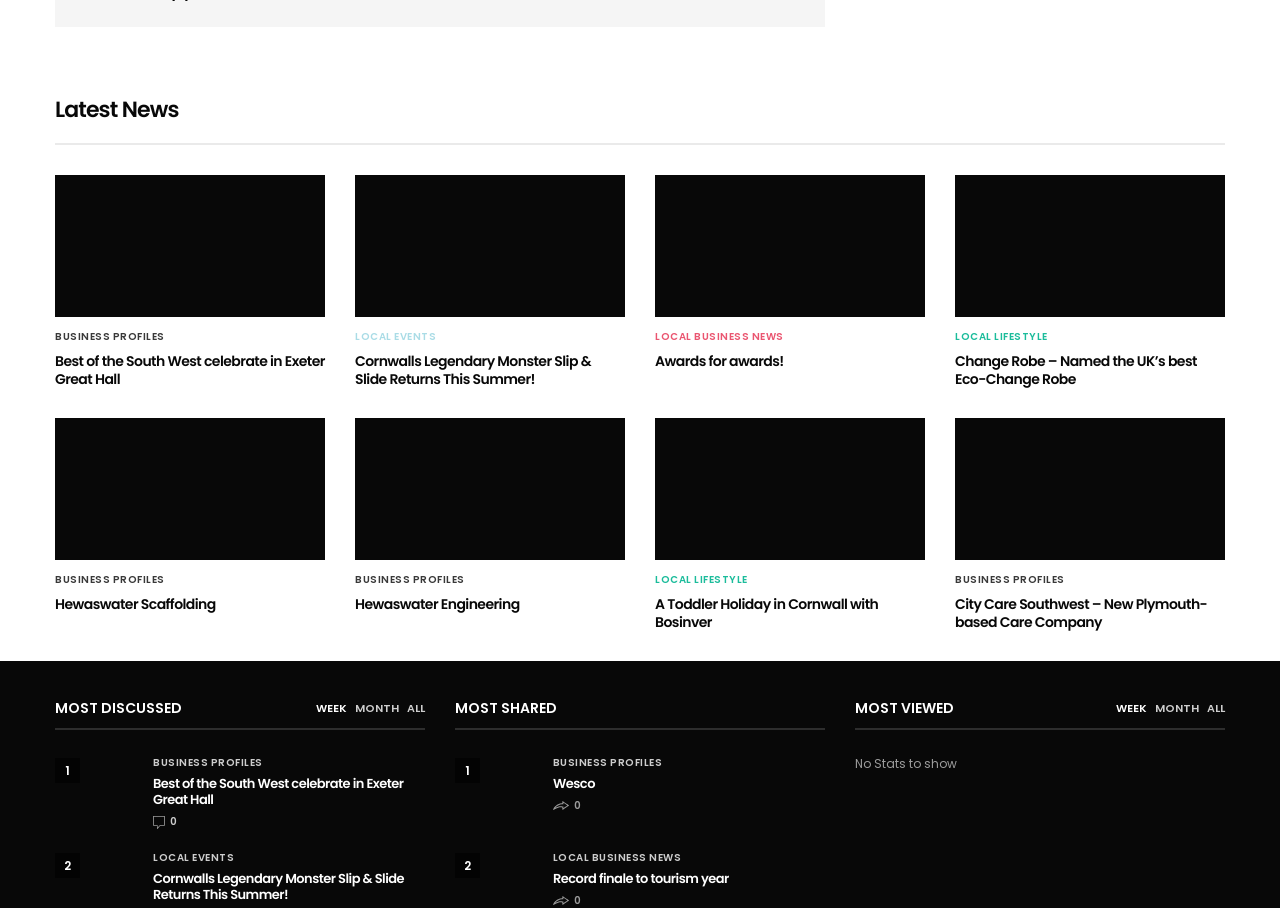Determine the bounding box coordinates of the clickable element to achieve the following action: 'Read about Hewaswater Scaffolding'. Provide the coordinates as four float values between 0 and 1, formatted as [left, top, right, bottom].

[0.043, 0.46, 0.254, 0.617]